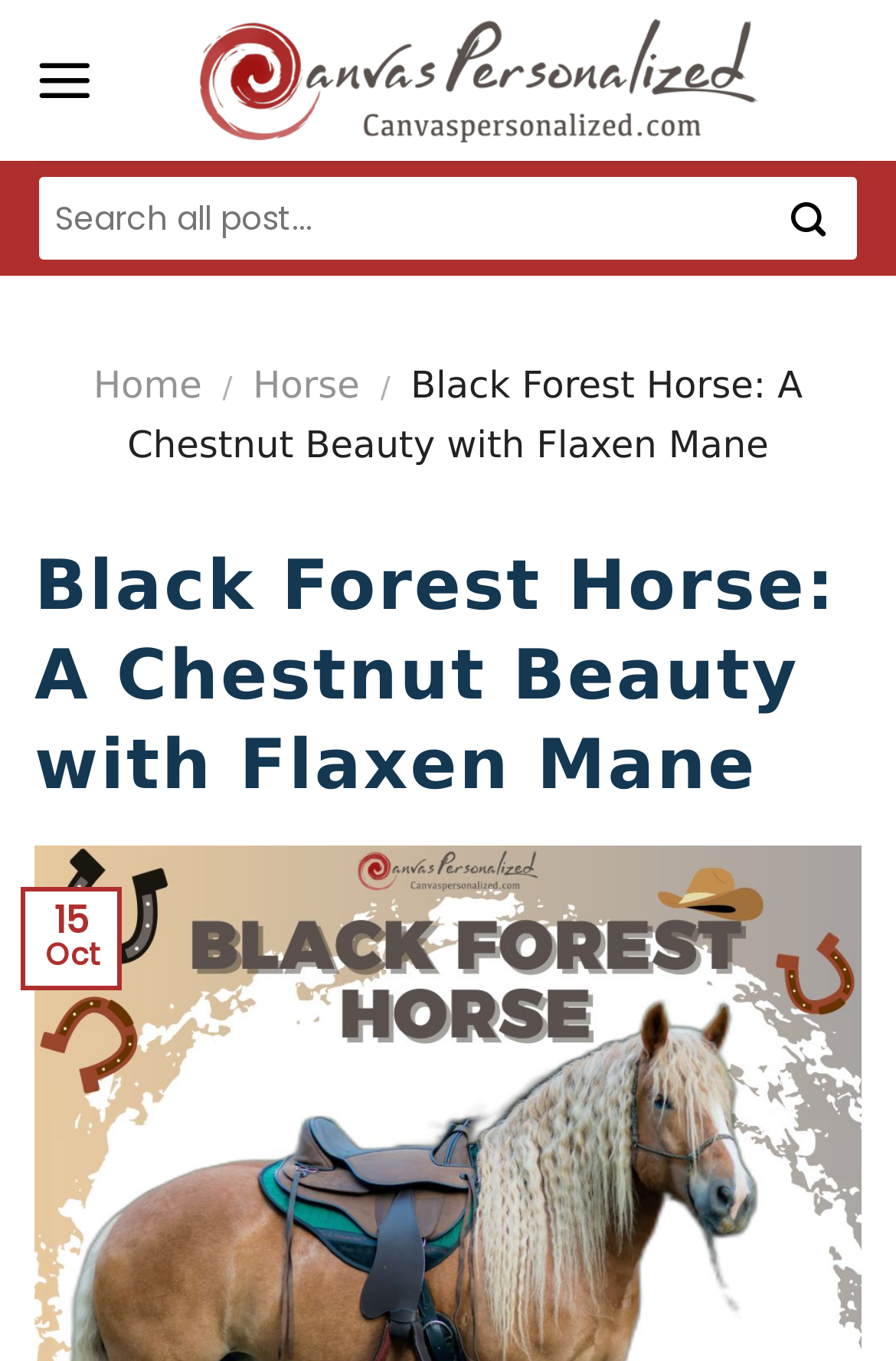Offer a meticulous description of the webpage's structure and content.

The webpage is about the Black Forest Horse, a chestnut beauty with a stunning flaxen mane. At the top left corner, there is a link to skip to the content. Next to it, on the top center, is a link to "Canvas Personalized Blog" accompanied by an image with the same name. 

On the top right corner, there is a menu link that, when expanded, controls the main menu. Below it, there is a search bar that spans almost the entire width of the page, with a submit button on the right end. 

Below the search bar, there are navigation links, including "Home", a separator, and "Horse". Next to the "Horse" link, there is a title "Black Forest Horse: A Chestnut Beauty with Flaxen Mane" that spans almost the entire width of the page. 

This title is also a heading, and below it, there is a link to "Black Forest Horse". On the left side, there is a layout table with two static text elements, displaying "15" and "Oct", likely indicating the date of a post.